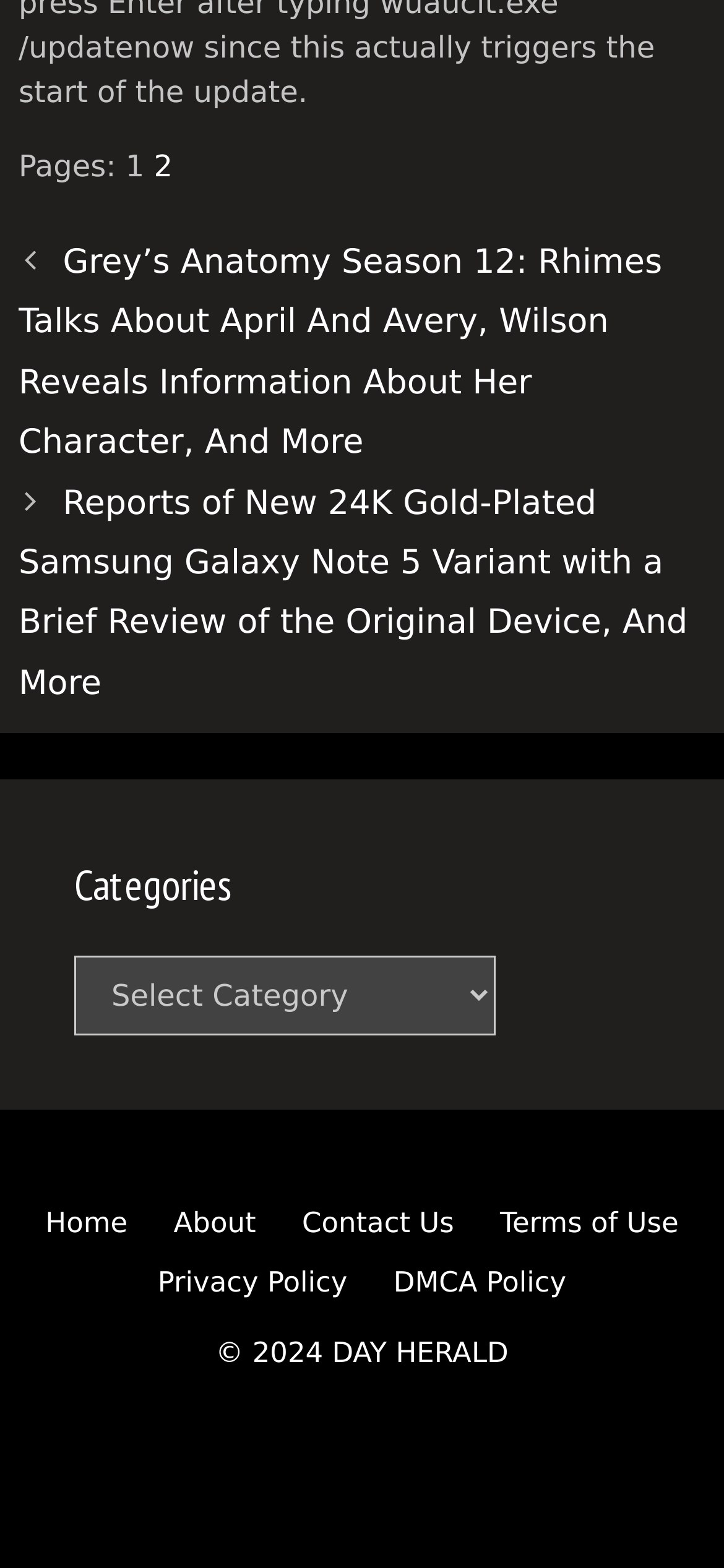Answer briefly with one word or phrase:
What is the name of the website?

DAY HERALD